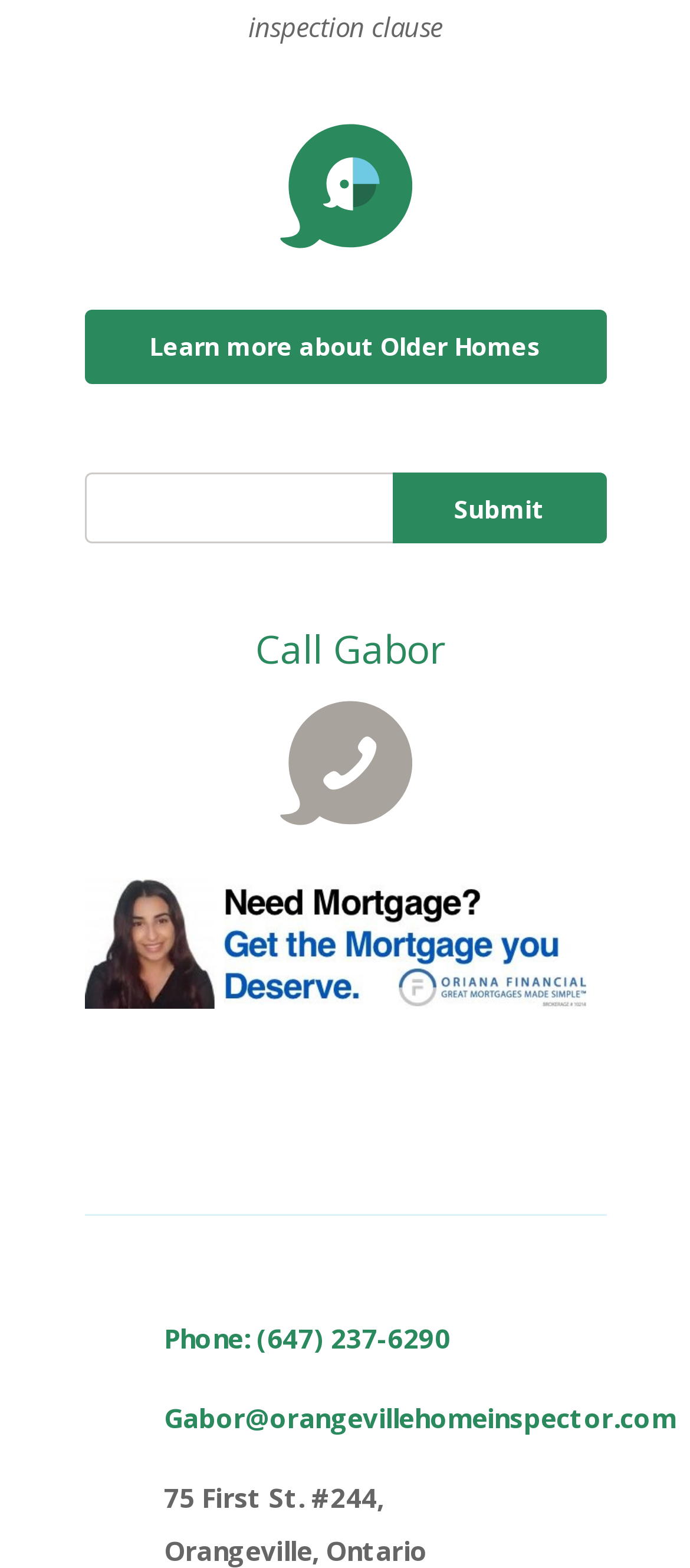What is the purpose of the textbox?
Answer the question with as much detail as you can, using the image as a reference.

The textbox is located below the 'Learn more about Older Homes' link and above the 'Submit' button, suggesting that it is used to input some information related to older homes, and the 'Submit' button is used to submit the inputted information.